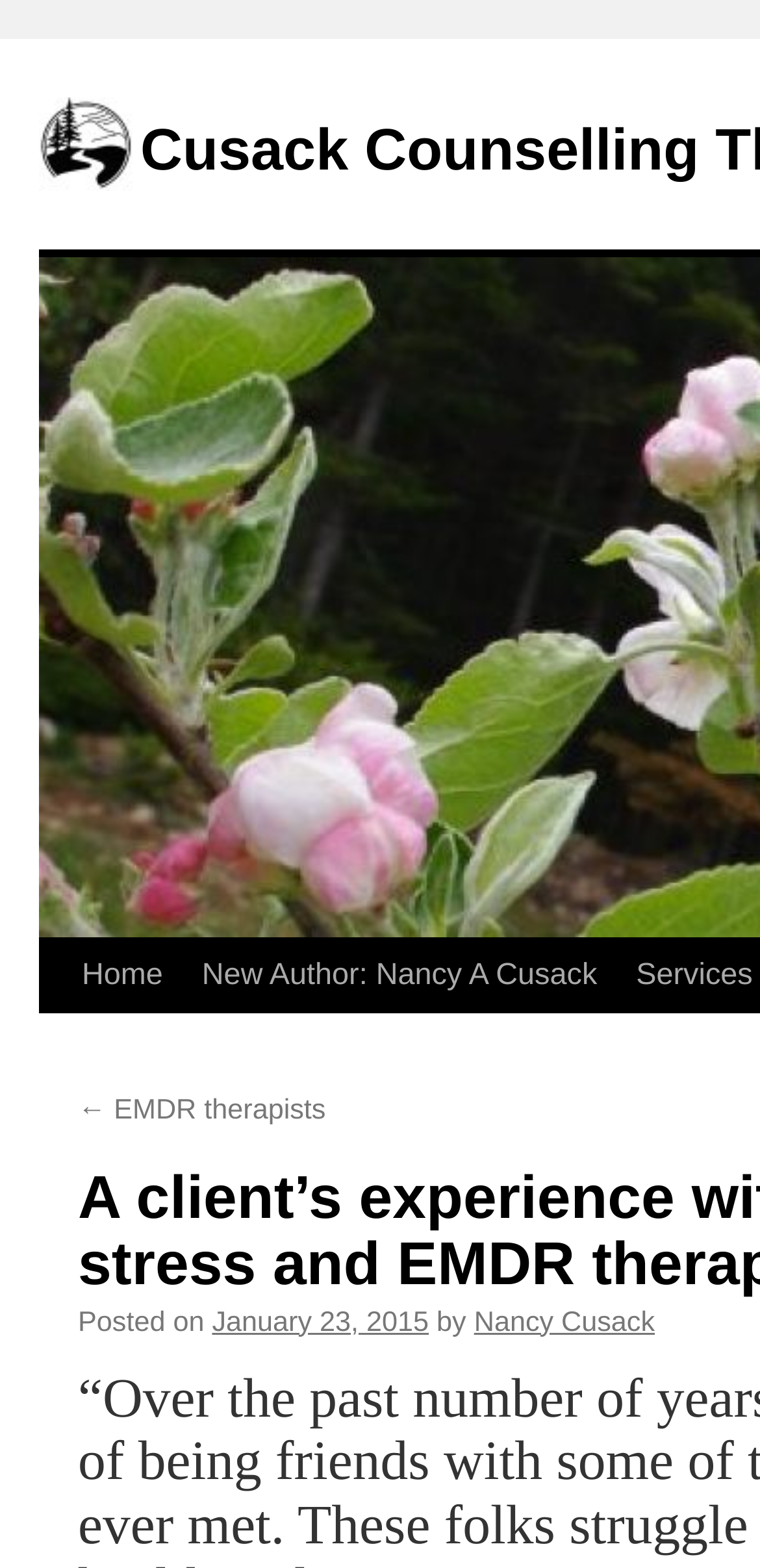Ascertain the bounding box coordinates for the UI element detailed here: "Skip to content". The coordinates should be provided as [left, top, right, bottom] with each value being a float between 0 and 1.

[0.049, 0.598, 0.1, 0.739]